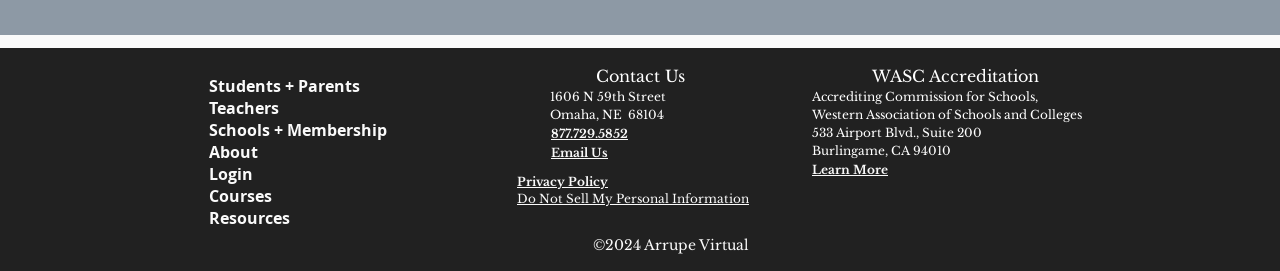Please specify the bounding box coordinates of the element that should be clicked to execute the given instruction: 'Contact Us'. Ensure the coordinates are four float numbers between 0 and 1, expressed as [left, top, right, bottom].

[0.465, 0.245, 0.535, 0.319]